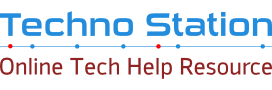What is the purpose of the platform?
Please give a detailed answer to the question using the information shown in the image.

The tagline 'Online Tech Help Resource' is presented in a contrasting red color, indicating the purpose of the platform, which is to provide assistance and guidance in technology-related matters.